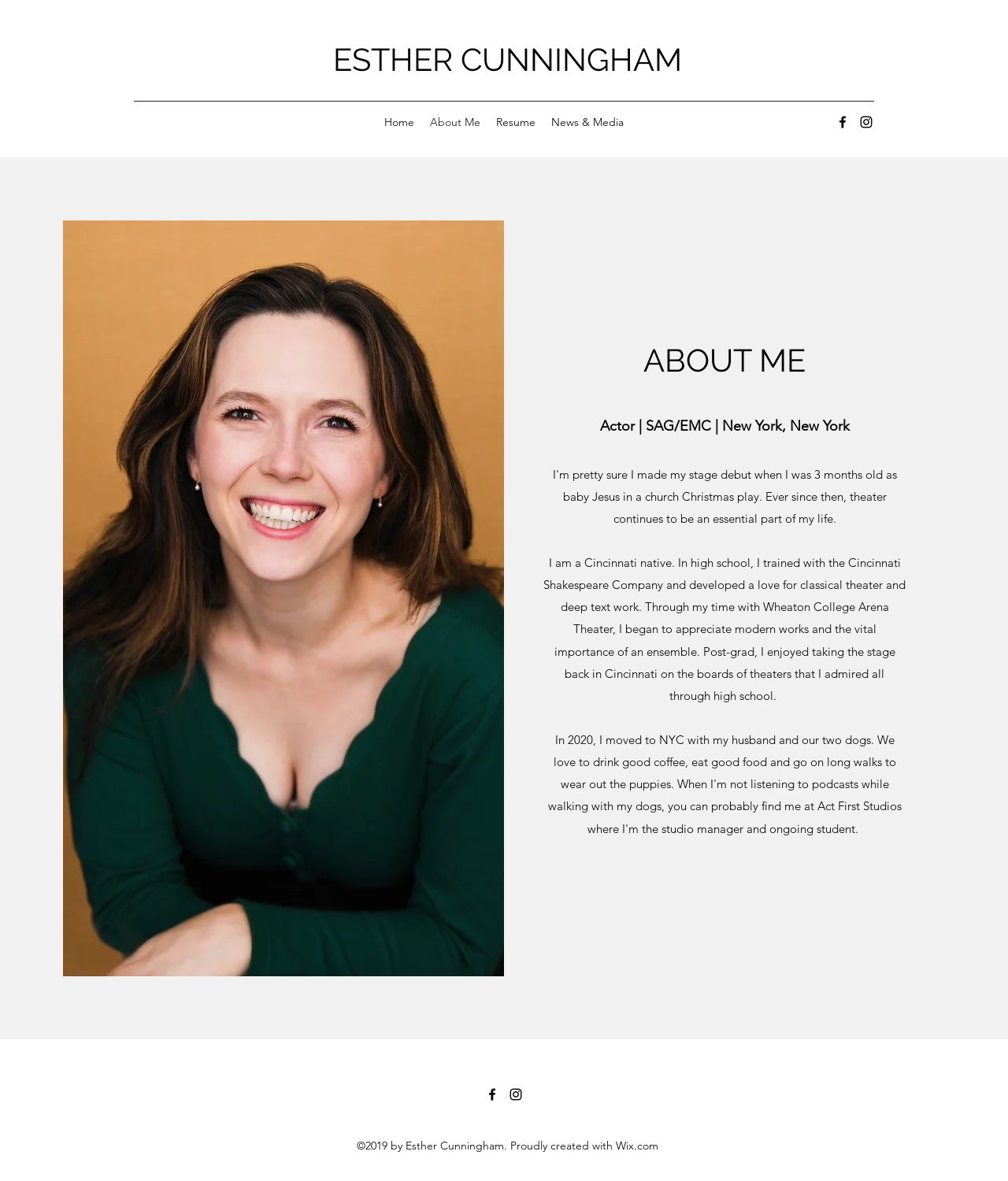Determine the bounding box for the described UI element: "About Me".

[0.419, 0.093, 0.484, 0.113]